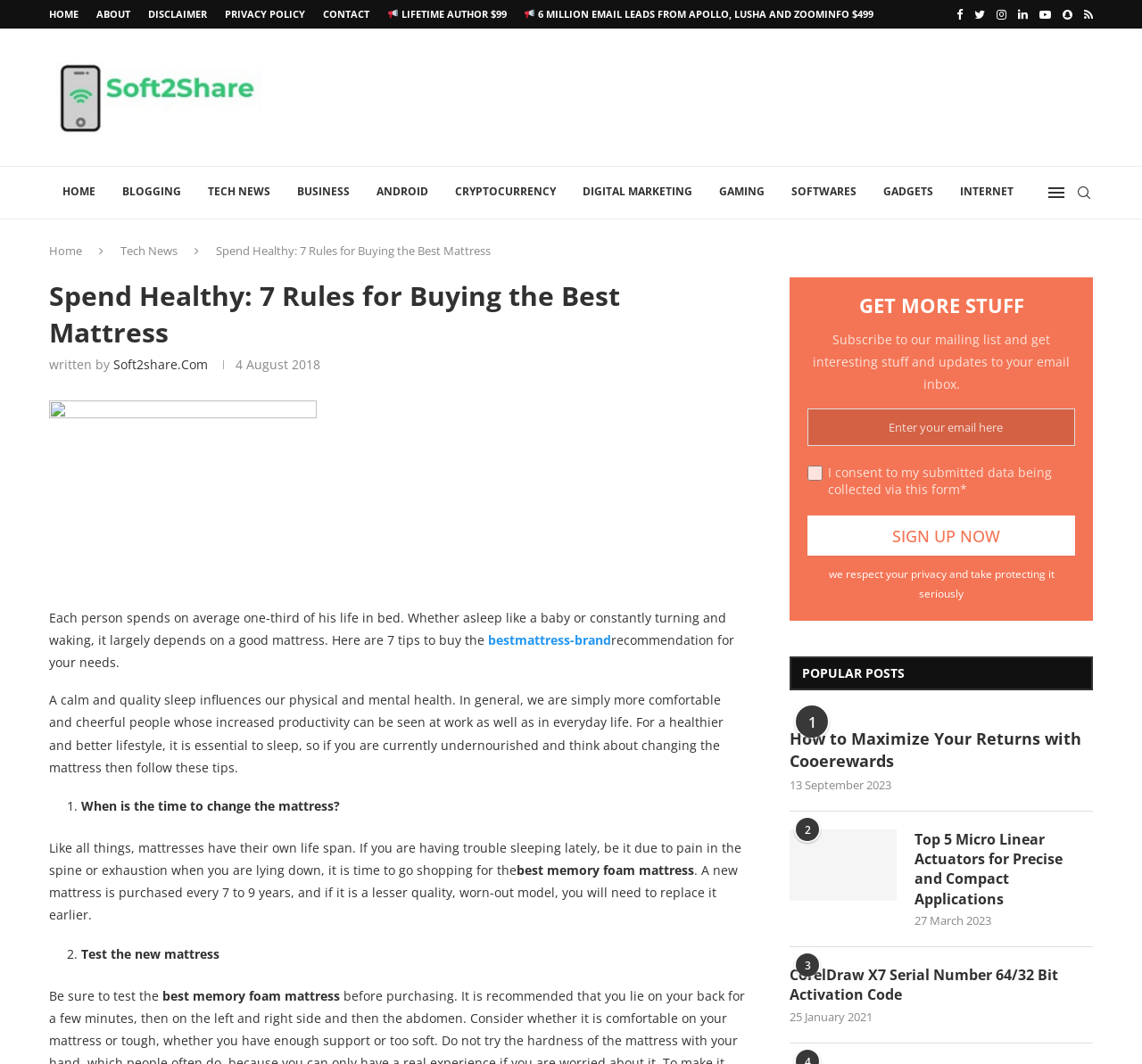Please find the bounding box coordinates in the format (top-left x, top-left y, bottom-right x, bottom-right y) for the given element description. Ensure the coordinates are floating point numbers between 0 and 1. Description: Business

[0.248, 0.156, 0.318, 0.206]